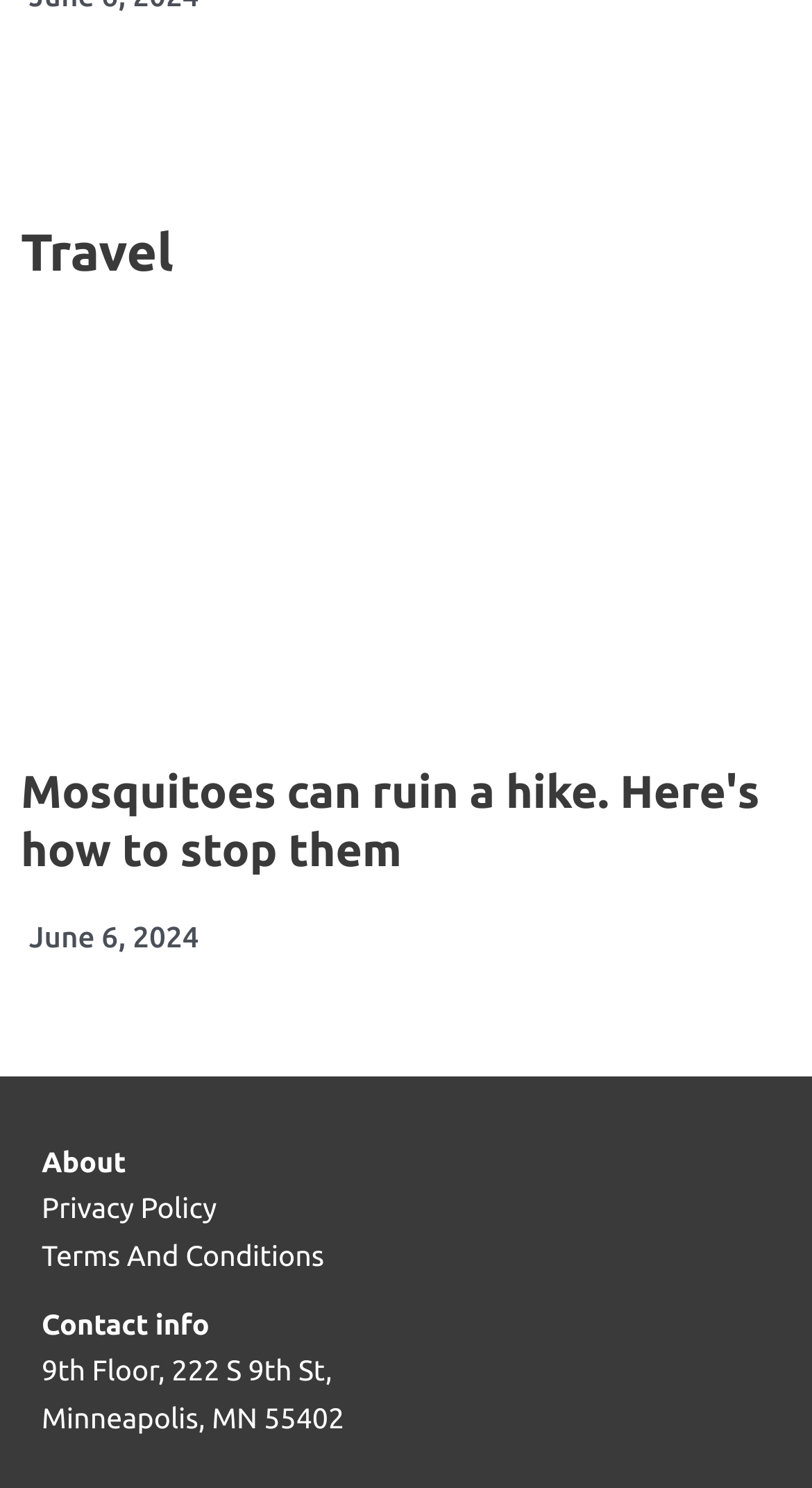What are the terms and conditions of the website?
Answer the question with a single word or phrase, referring to the image.

Terms And Conditions